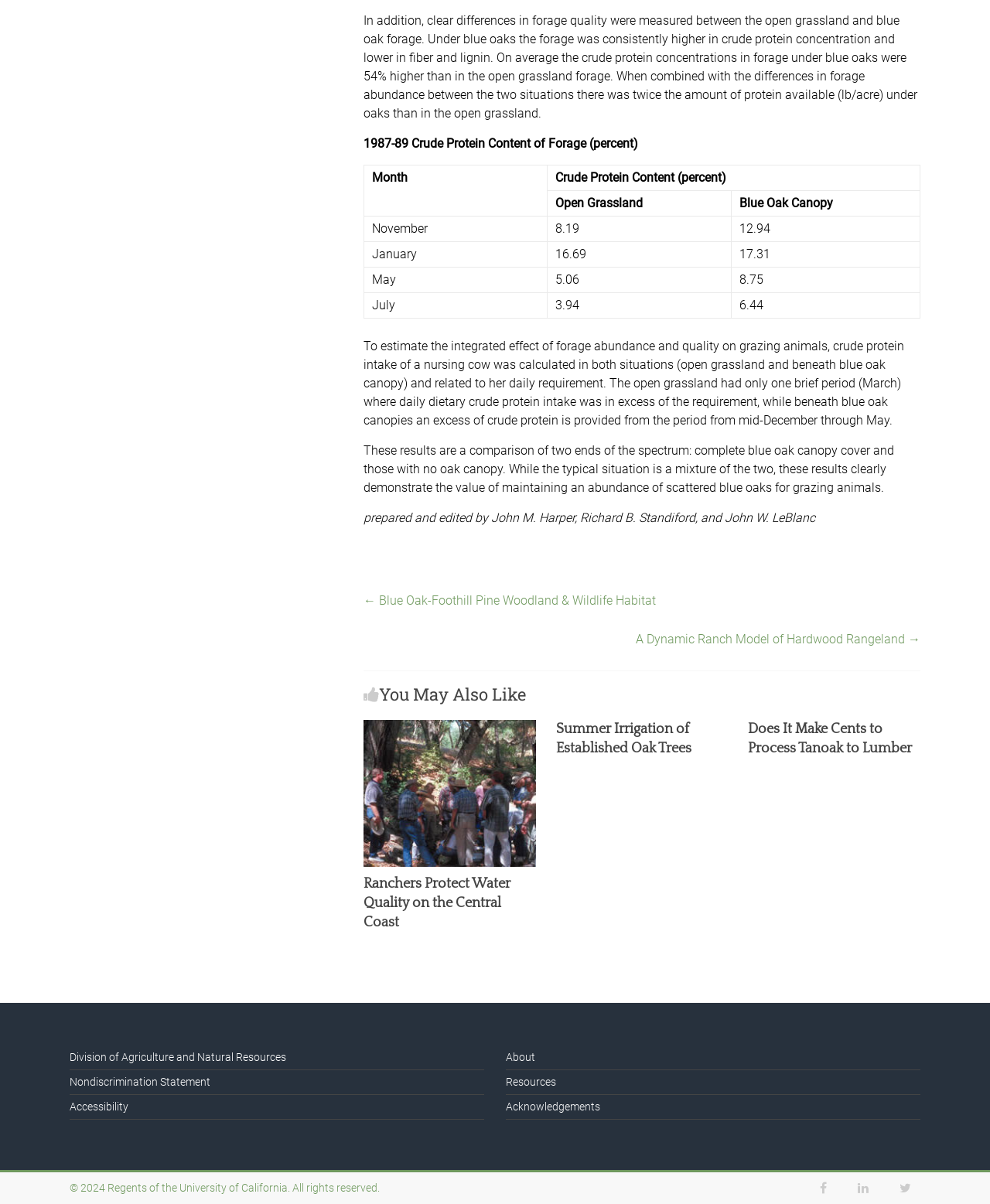Locate the UI element that matches the description About in the webpage screenshot. Return the bounding box coordinates in the format (top-left x, top-left y, bottom-right x, bottom-right y), with values ranging from 0 to 1.

[0.511, 0.873, 0.54, 0.883]